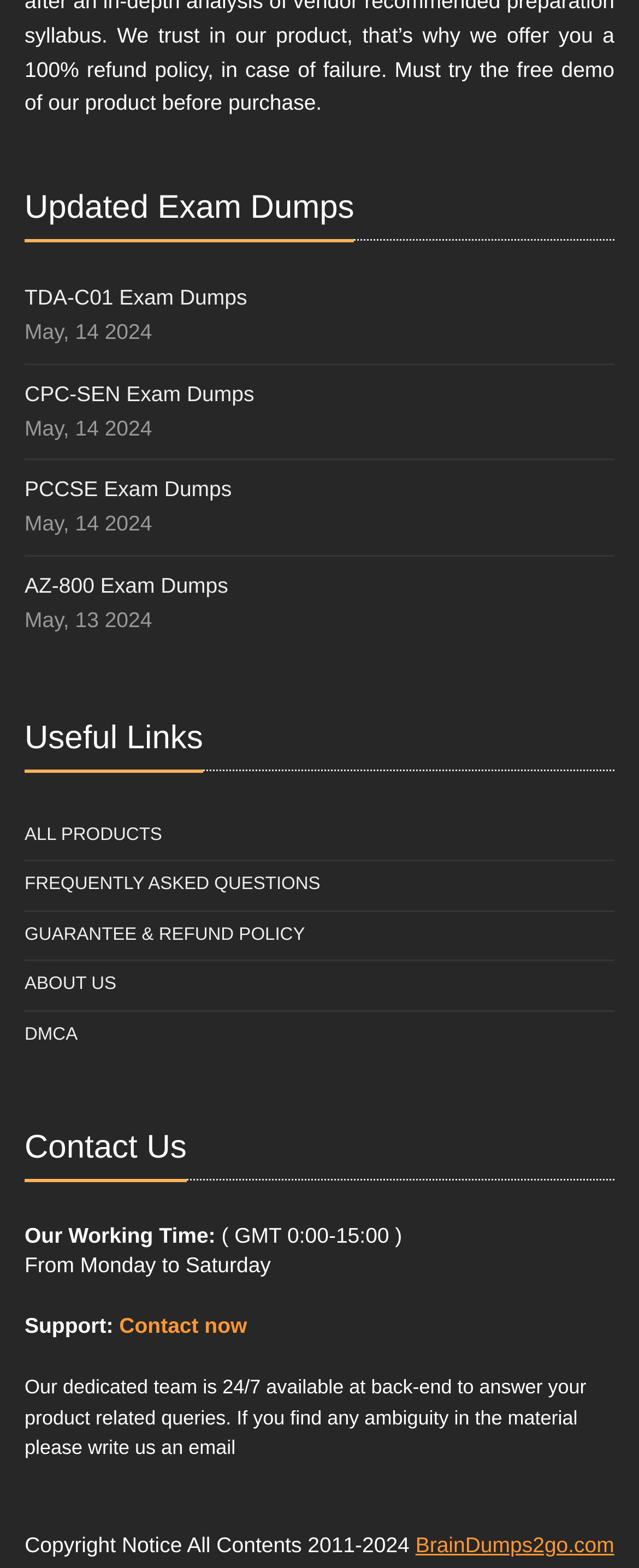Look at the image and answer the question in detail:
How many links are there under 'Useful Links'?

To find the number of links under 'Useful Links', we need to count the link elements that are children of the 'Useful Links' static text element. There are 5 links: 'ALL PRODUCTS', 'FREQUENTLY ASKED QUESTIONS', 'GUARANTEE & REFUND POLICY', 'ABOUT US', and 'DMCA'.